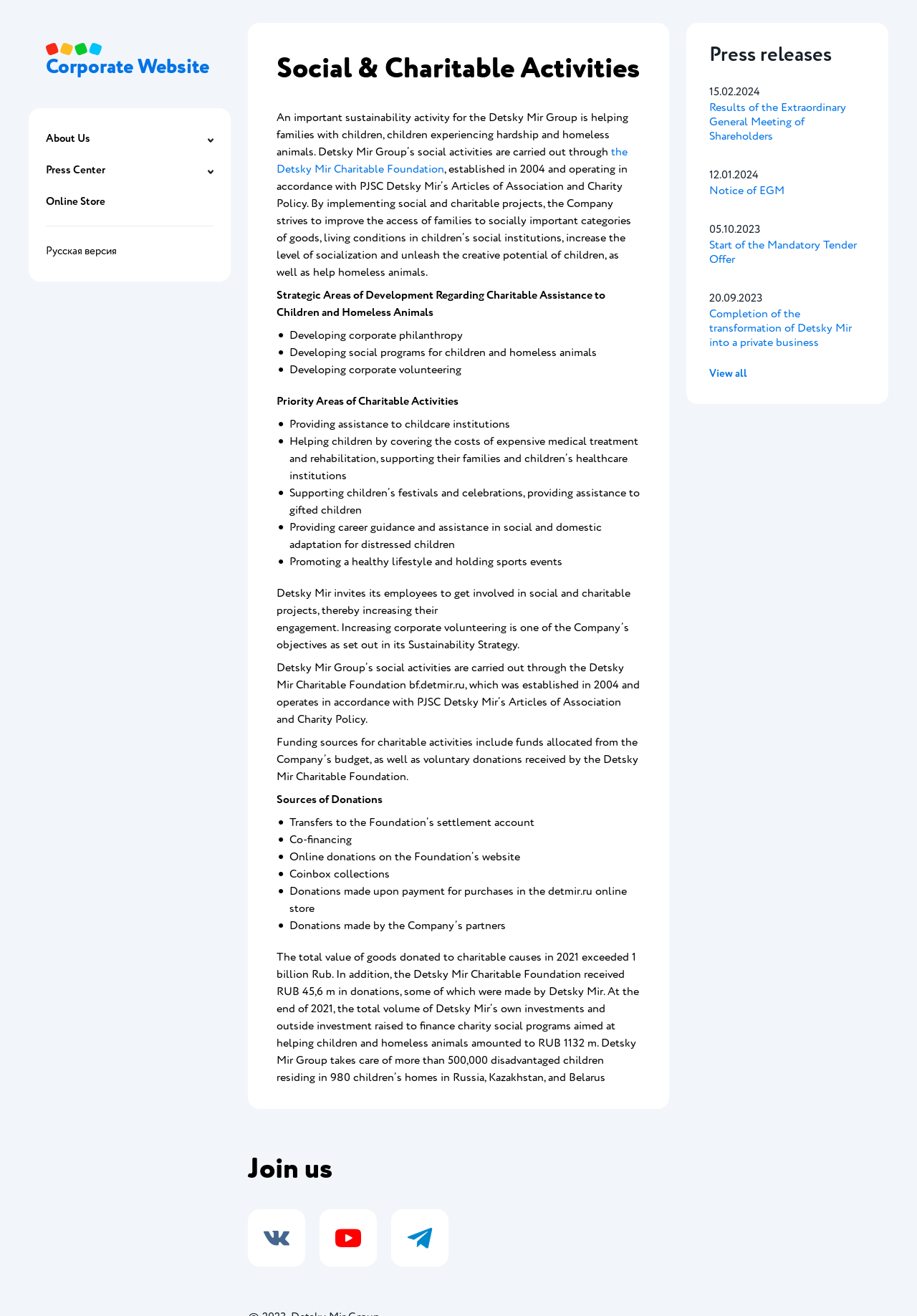Determine the heading of the webpage and extract its text content.

Social & Charitable Activities